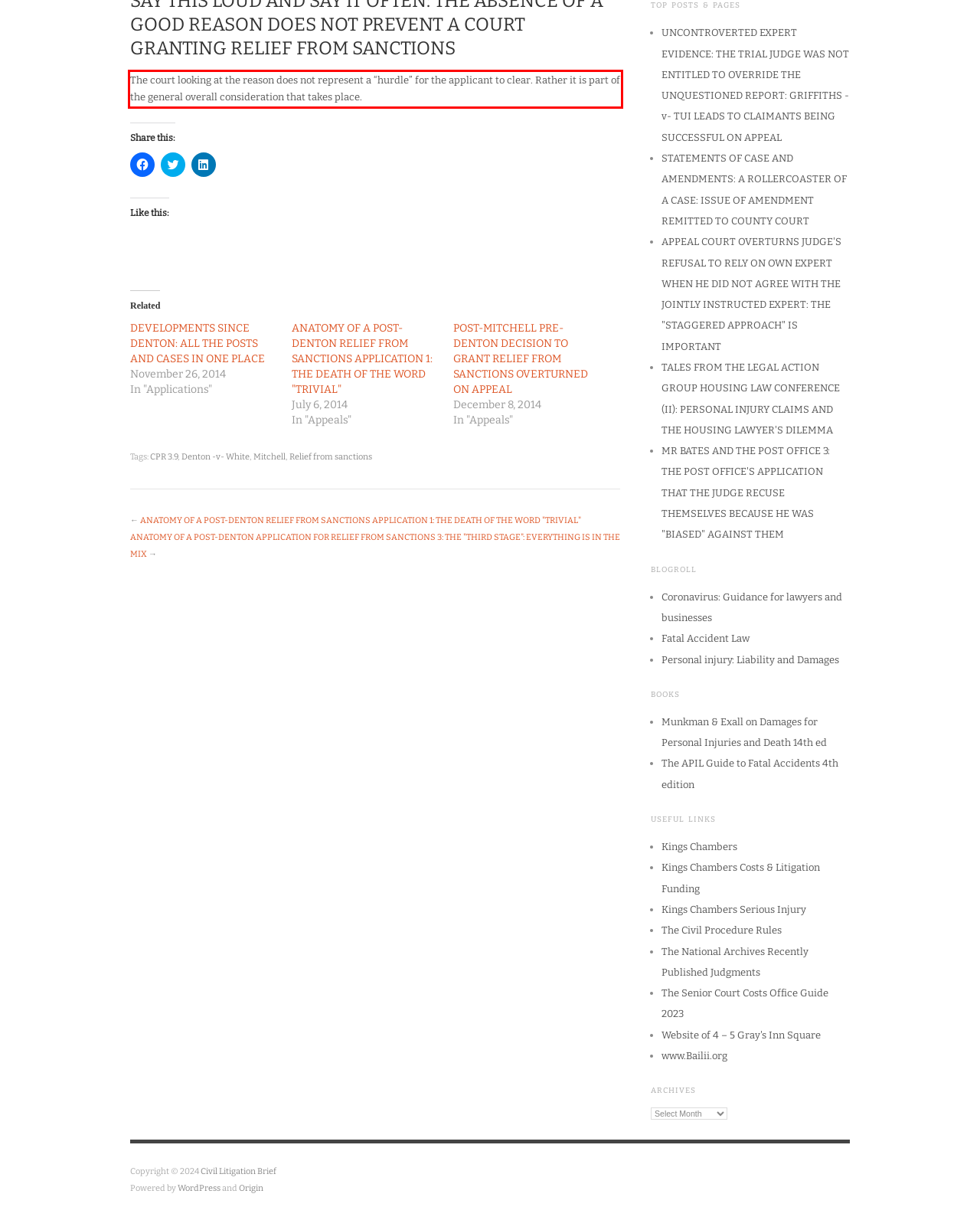Examine the webpage screenshot, find the red bounding box, and extract the text content within this marked area.

The court looking at the reason does not represent a “hurdle” for the applicant to clear. Rather it is part of the general overall consideration that takes place.